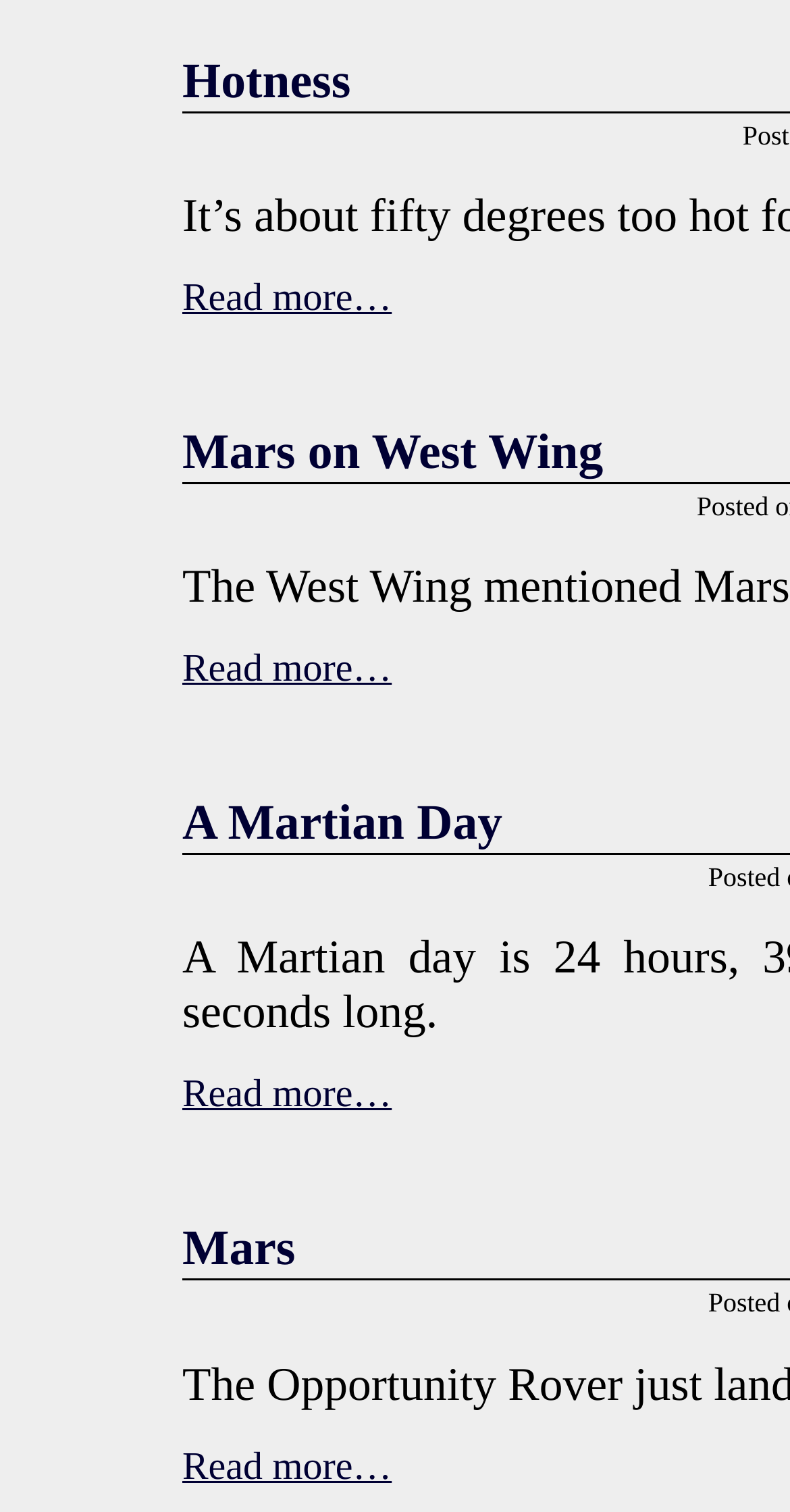Respond with a single word or short phrase to the following question: 
What is the last article title?

Mars